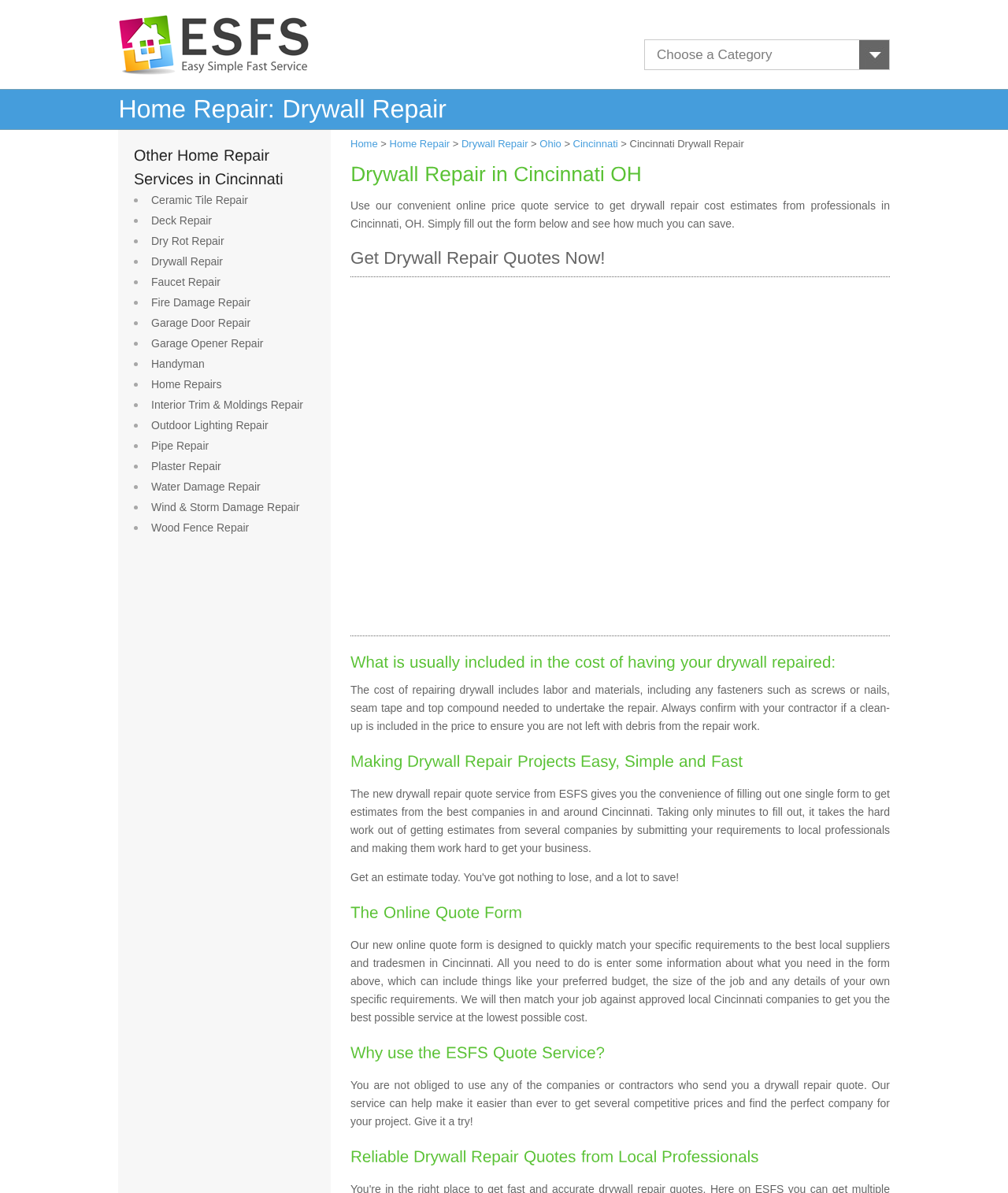Please locate the clickable area by providing the bounding box coordinates to follow this instruction: "Select a category".

[0.64, 0.034, 0.882, 0.058]